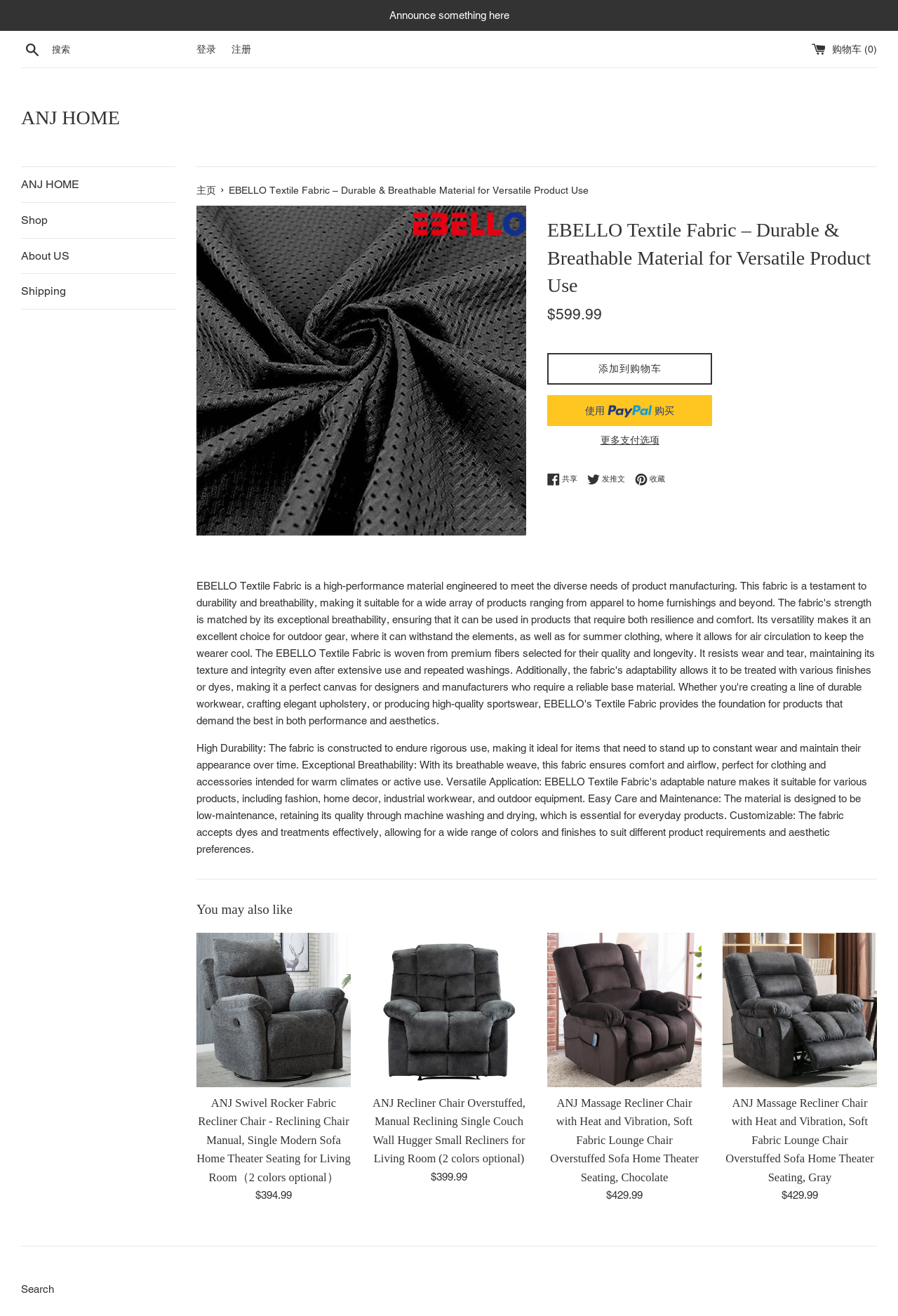Refer to the image and provide an in-depth answer to the question: 
What is the price of the EBELLO Textile Fabric?

The price of the EBELLO Textile Fabric can be found in the main content area of the webpage, specifically in the section where the product details are listed. The price is displayed as '$599.99'.